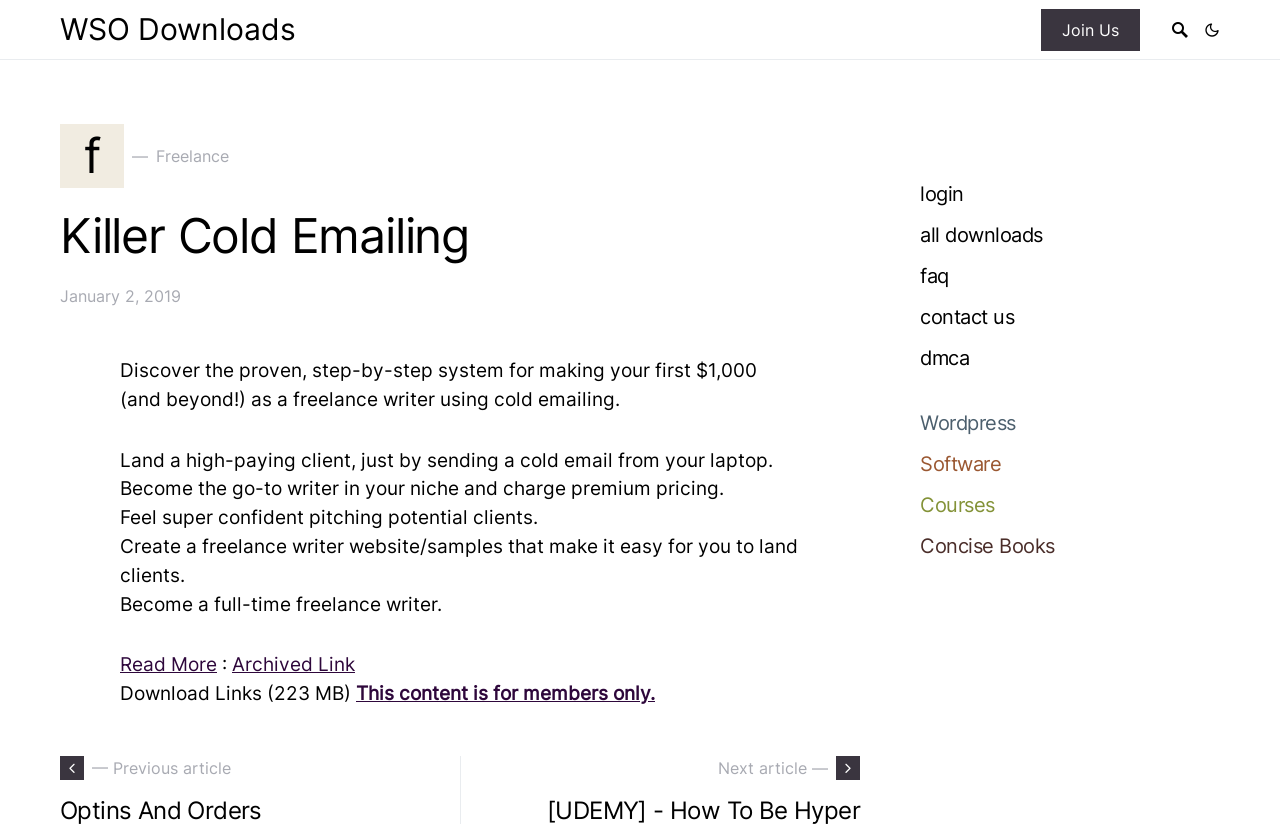Use the details in the image to answer the question thoroughly: 
What type of content is available for download?

Based on the webpage, the downloadable content is related to 'Killer Cold Emailing', which is likely a guide or course on how to use cold emailing to make money as a freelance writer.